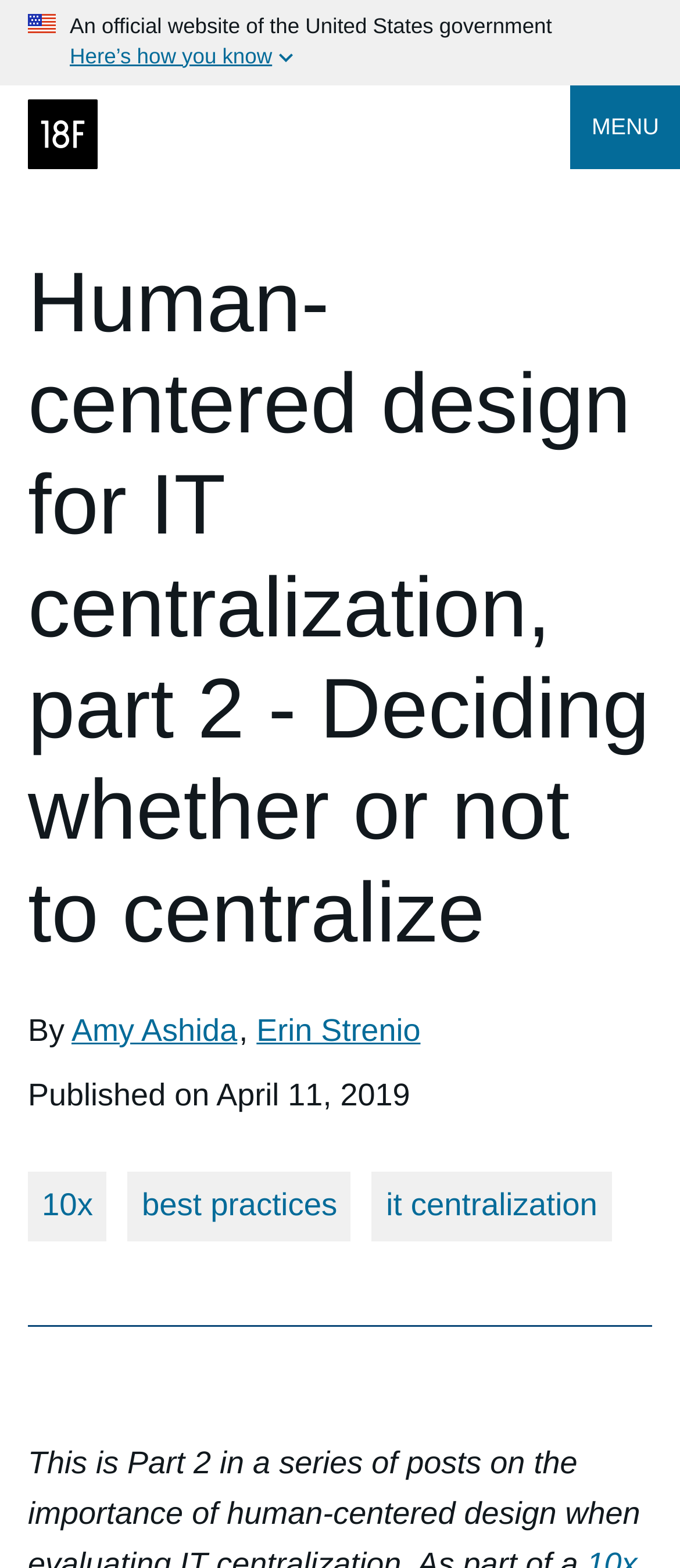Locate the bounding box coordinates of the item that should be clicked to fulfill the instruction: "Read the article by 'Amy Ashida'".

[0.105, 0.646, 0.349, 0.668]